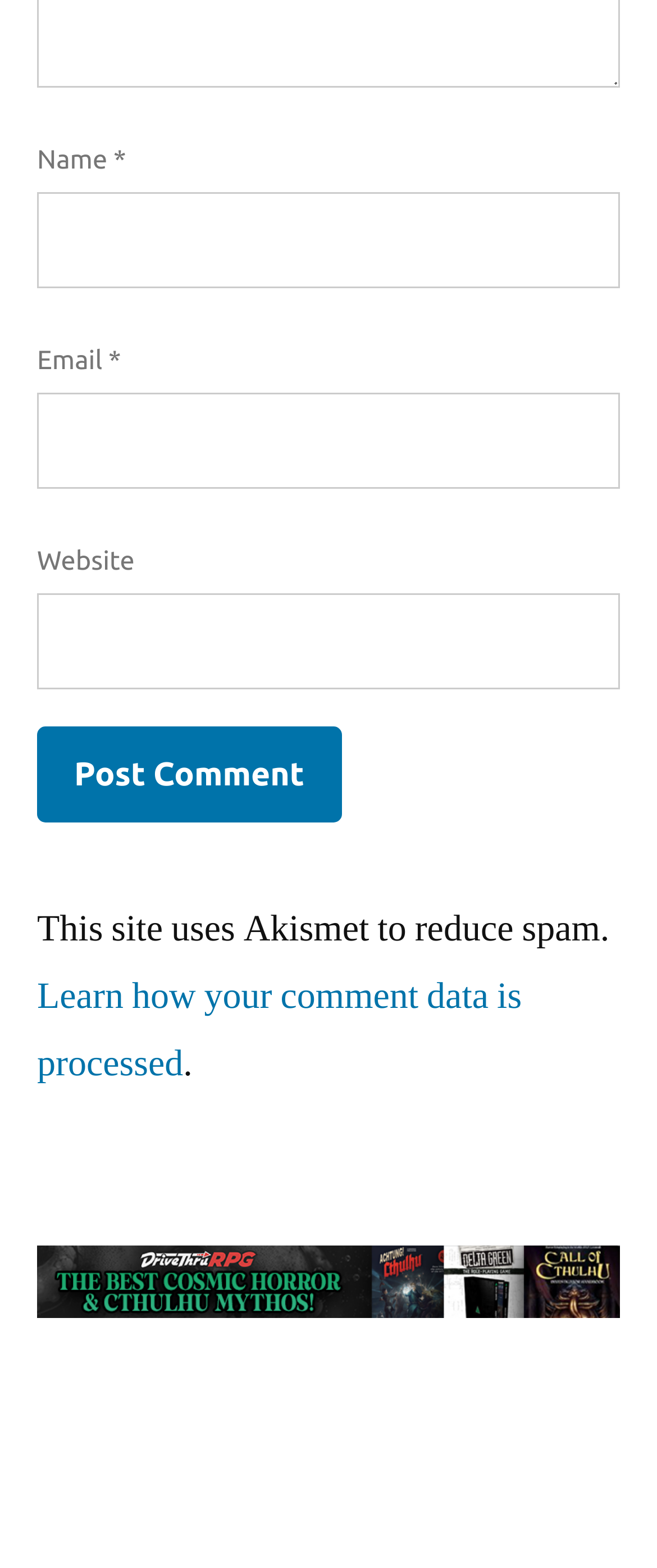What is the content of the 'Footer' section?
Based on the image, provide a one-word or brief-phrase response.

Links and text